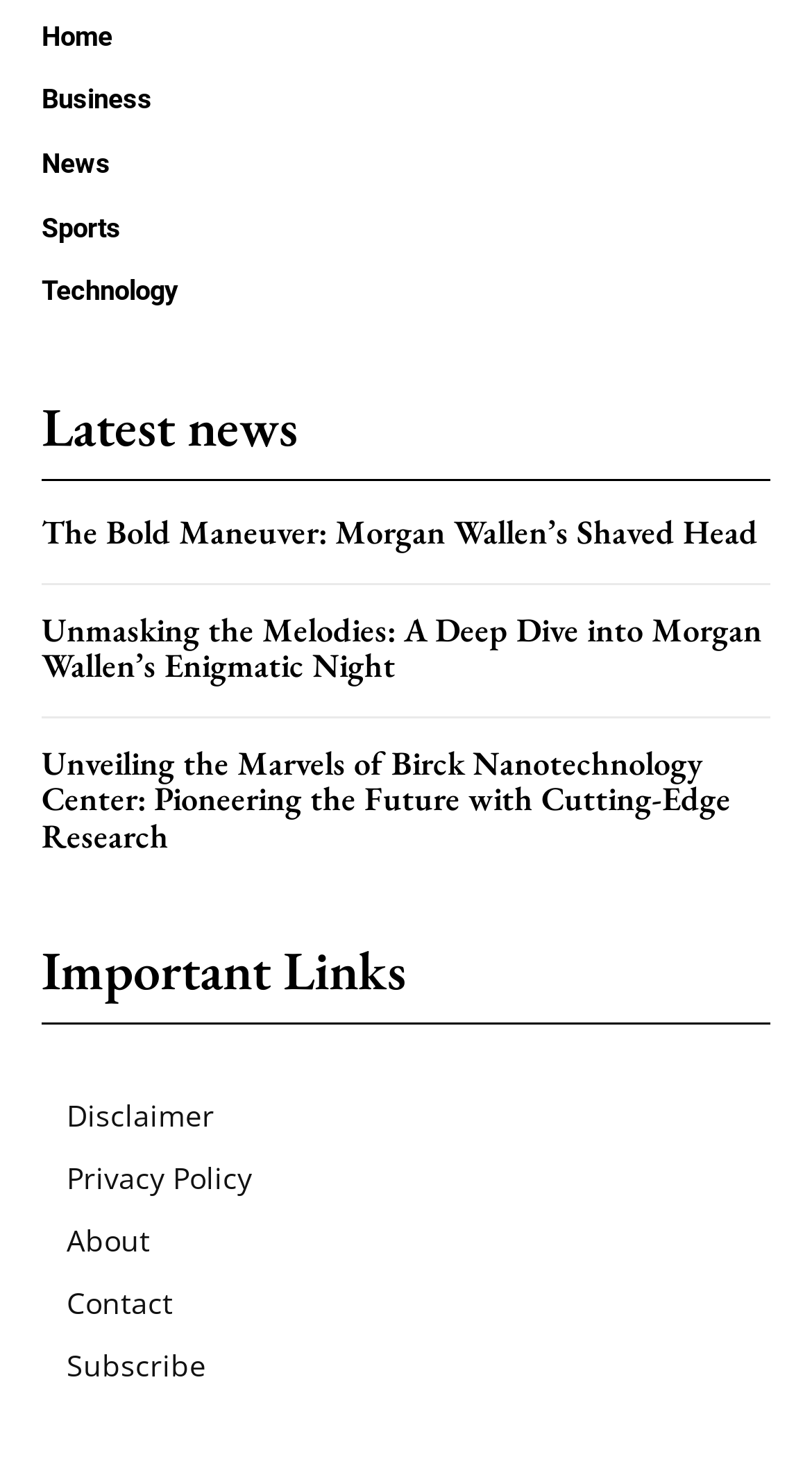Identify the bounding box coordinates of the element to click to follow this instruction: 'view disclaimer'. Ensure the coordinates are four float values between 0 and 1, provided as [left, top, right, bottom].

[0.082, 0.744, 0.949, 0.787]